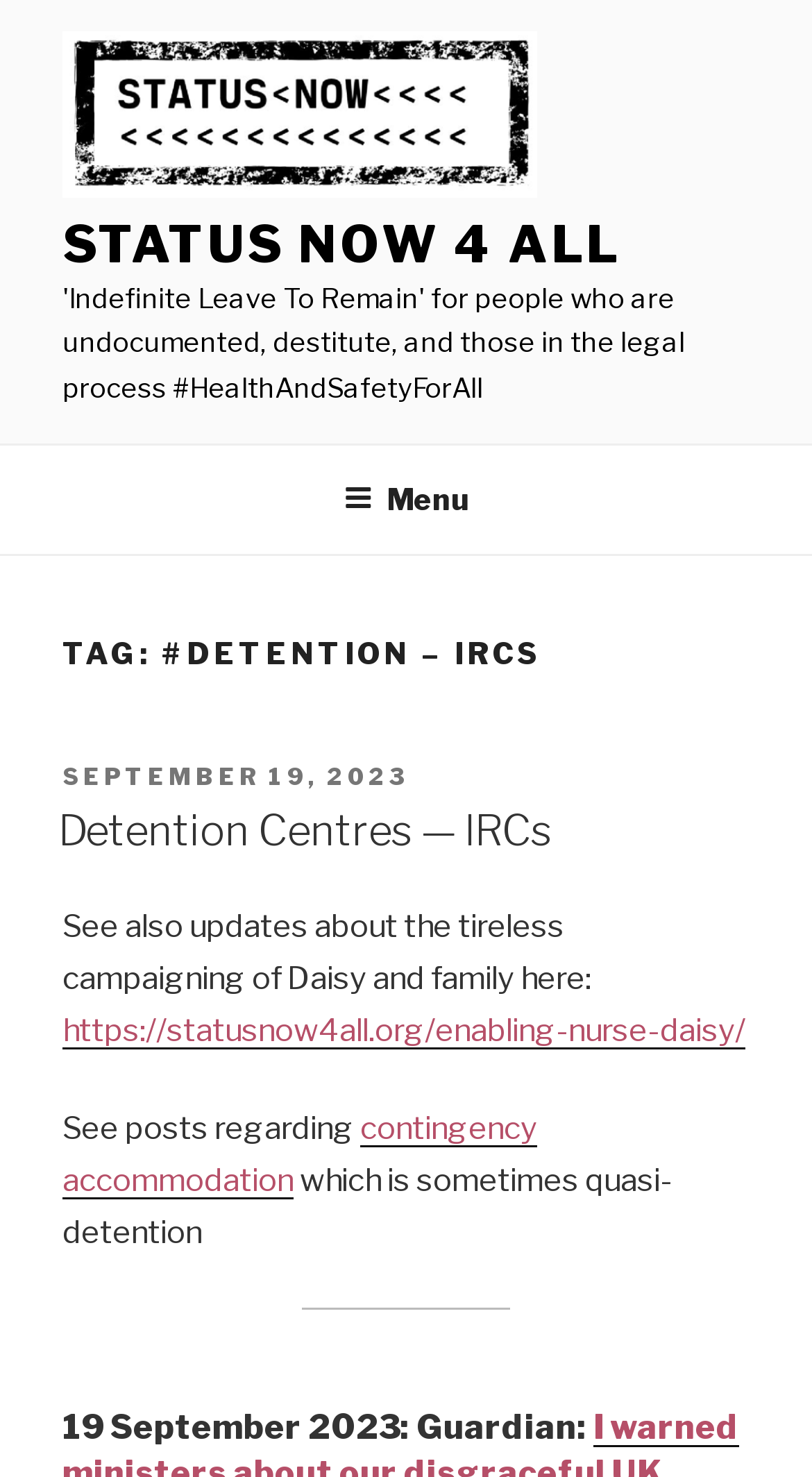What is the topic of the webpage?
Please answer using one word or phrase, based on the screenshot.

Detention Centres